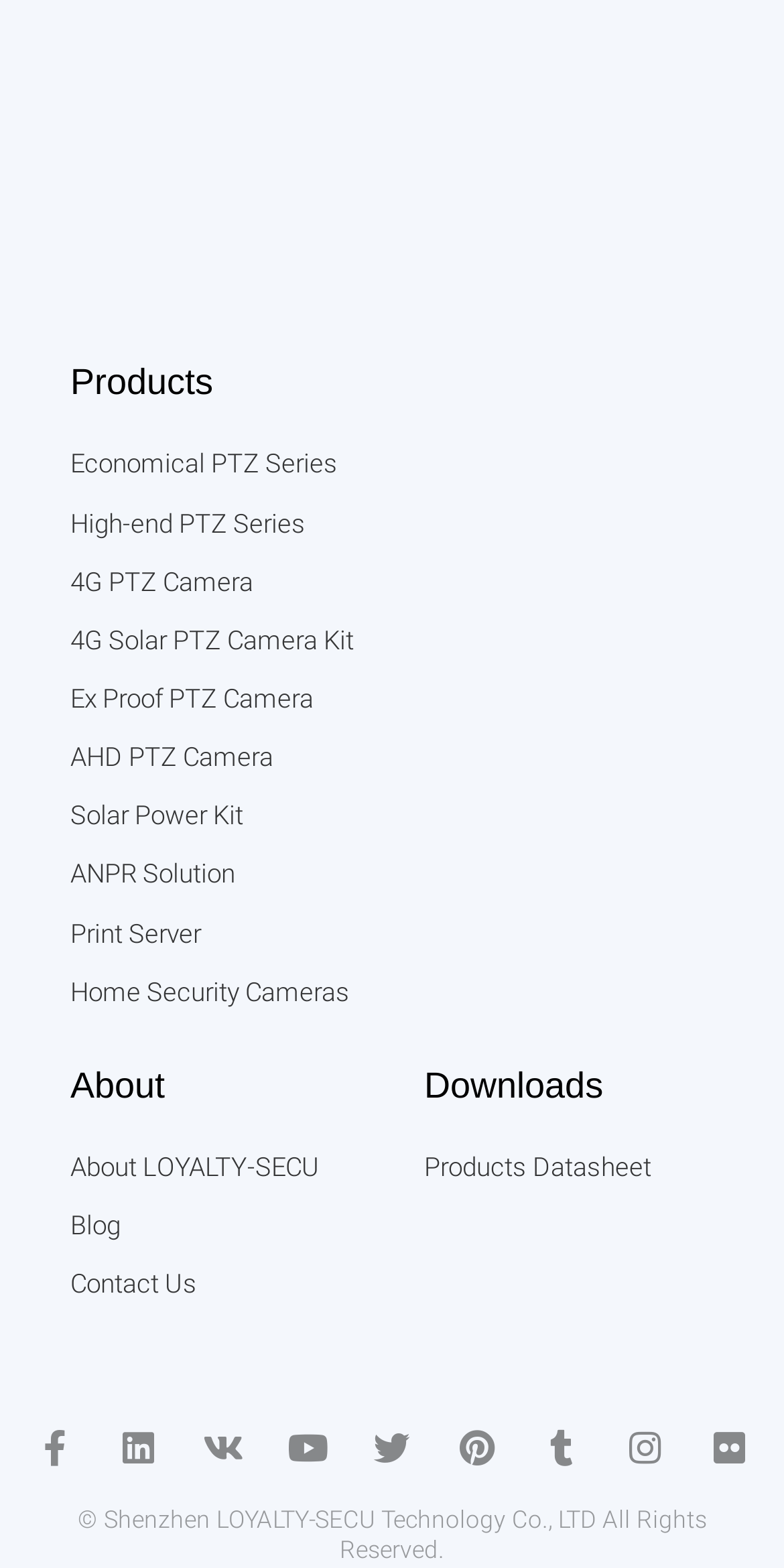Given the webpage screenshot, identify the bounding box of the UI element that matches this description: "4G Solar PTZ Camera Kit".

[0.09, 0.393, 0.91, 0.424]